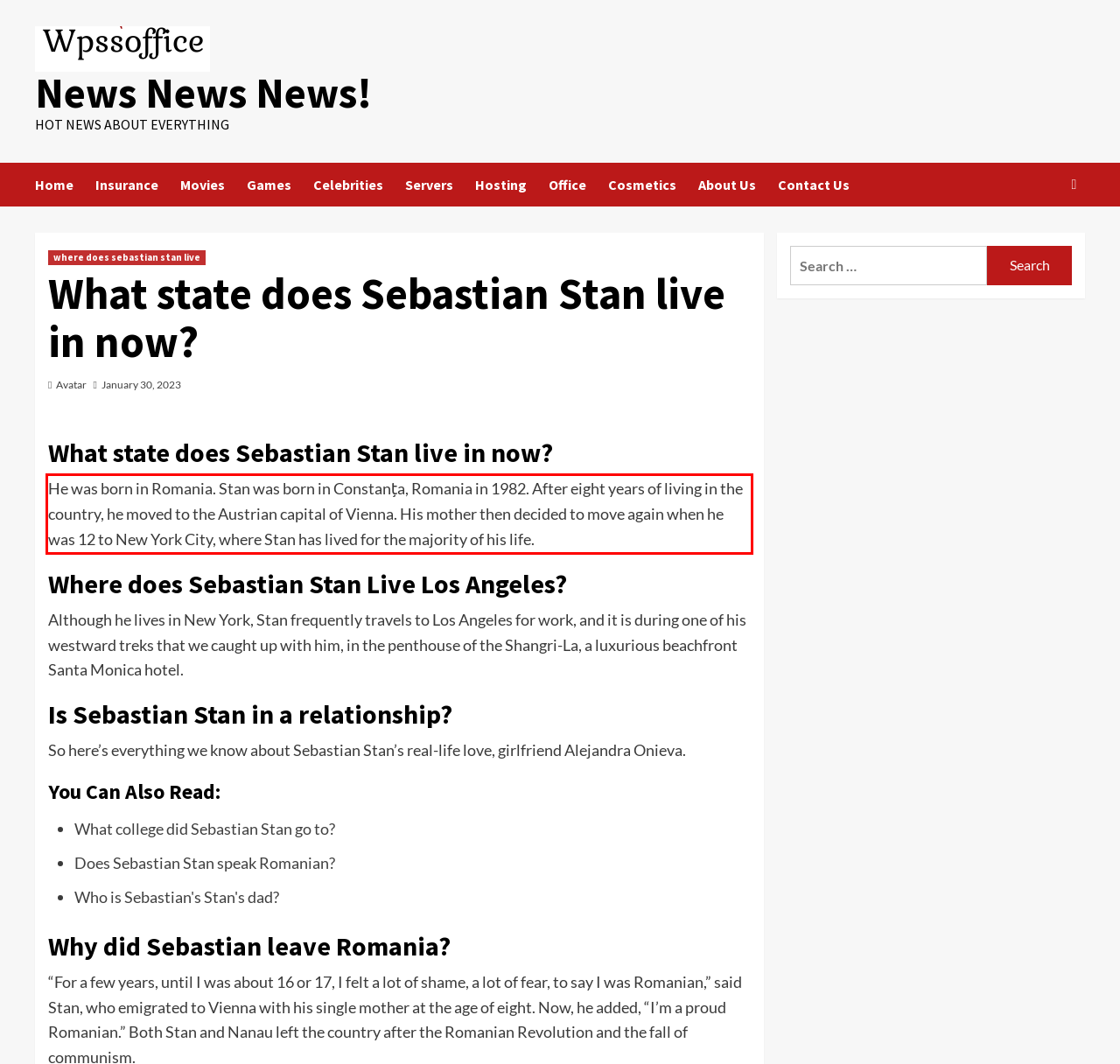You are given a screenshot with a red rectangle. Identify and extract the text within this red bounding box using OCR.

He was born in Romania. Stan was born in Constanța, Romania in 1982. After eight years of living in the country, he moved to the Austrian capital of Vienna. His mother then decided to move again when he was 12 to New York City, where Stan has lived for the majority of his life.